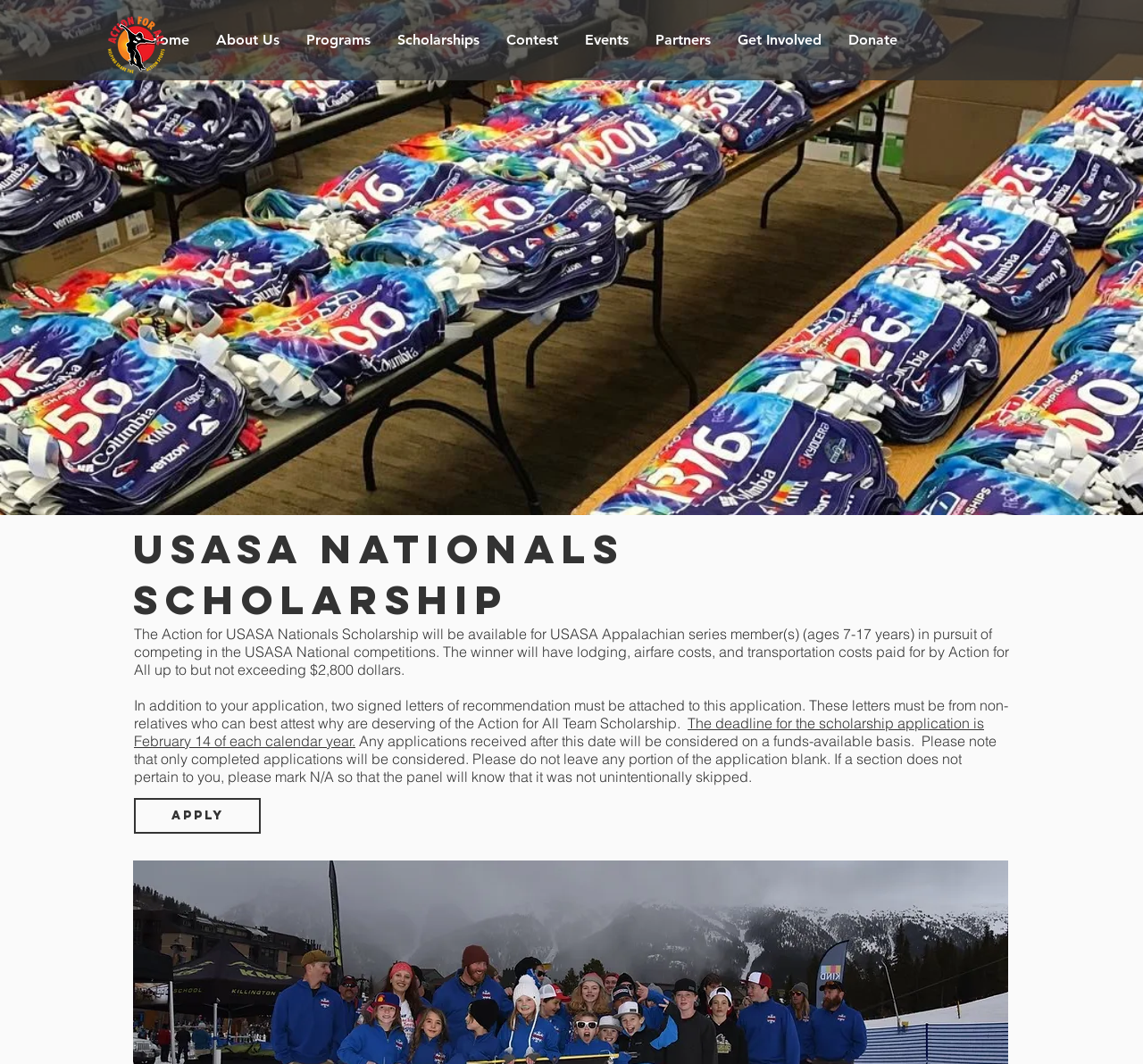Using the given description, provide the bounding box coordinates formatted as (top-left x, top-left y, bottom-right x, bottom-right y), with all values being floating point numbers between 0 and 1. Description: Partners

[0.562, 0.017, 0.634, 0.059]